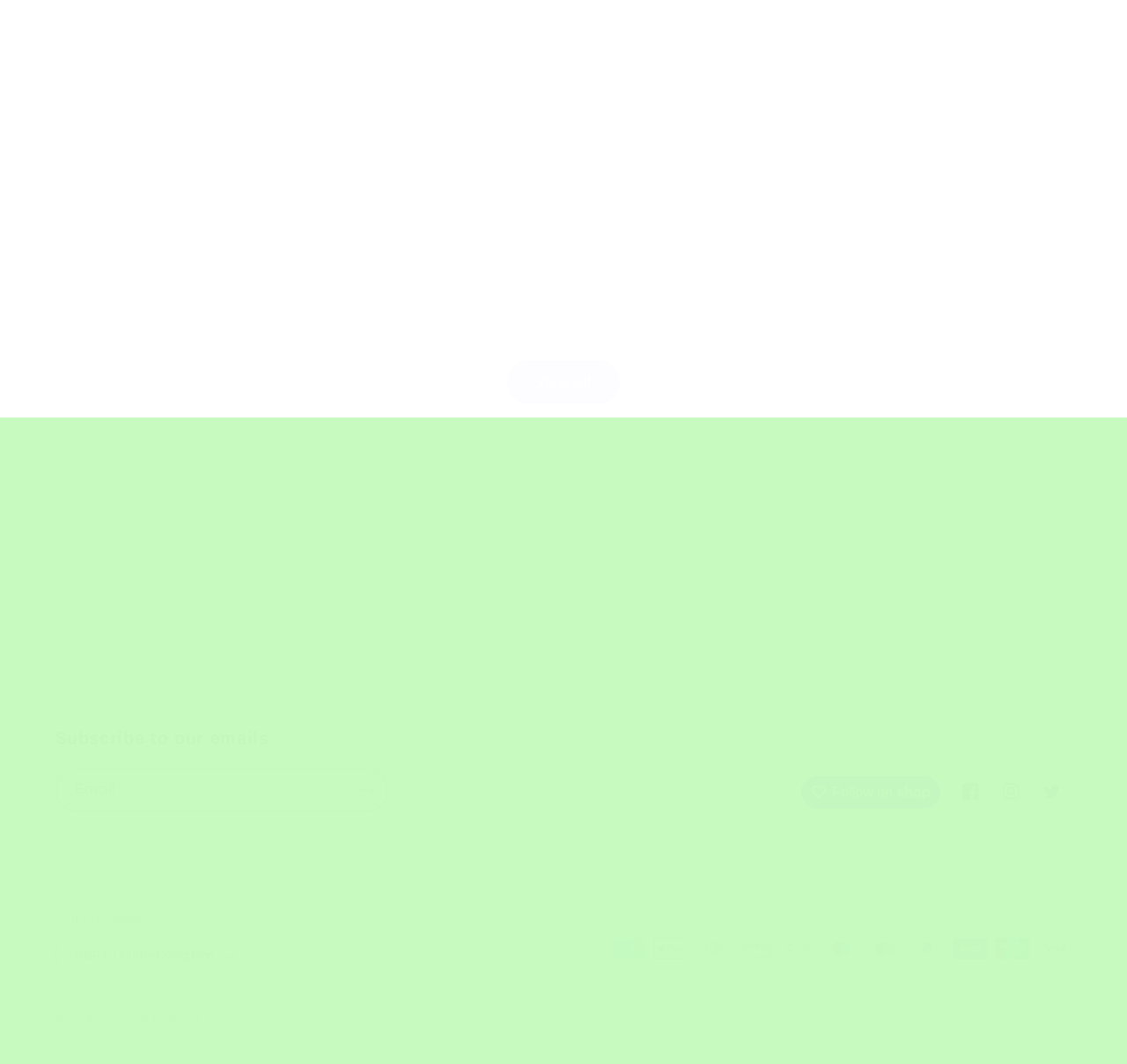What payment methods are accepted?
Answer the question with as much detail as you can, using the image as a reference.

The webpage accepts multiple payment methods, including American Express, Apple Pay, Diners Club, Discover, Google Pay, Maestro, Mastercard, PayPal, Shop Pay, Union Pay, and Visa, as indicated by the images of these payment methods.